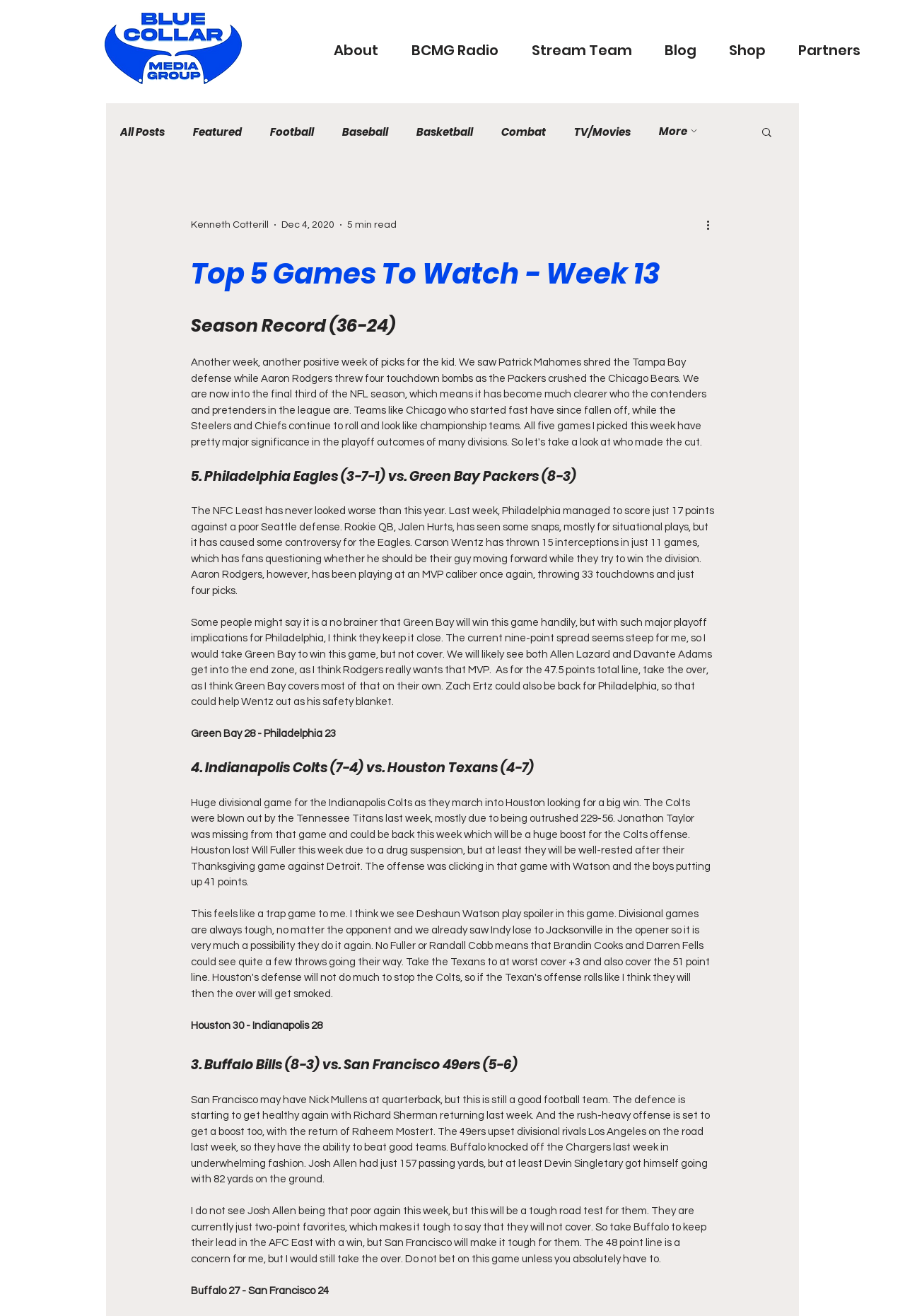What is the predicted score of the Buffalo Bills vs. San Francisco 49ers game?
Examine the webpage screenshot and provide an in-depth answer to the question.

The predicted score is mentioned in the text at the end of the section discussing the game between Buffalo Bills and San Francisco 49ers, indicating the author's prediction of the final score.